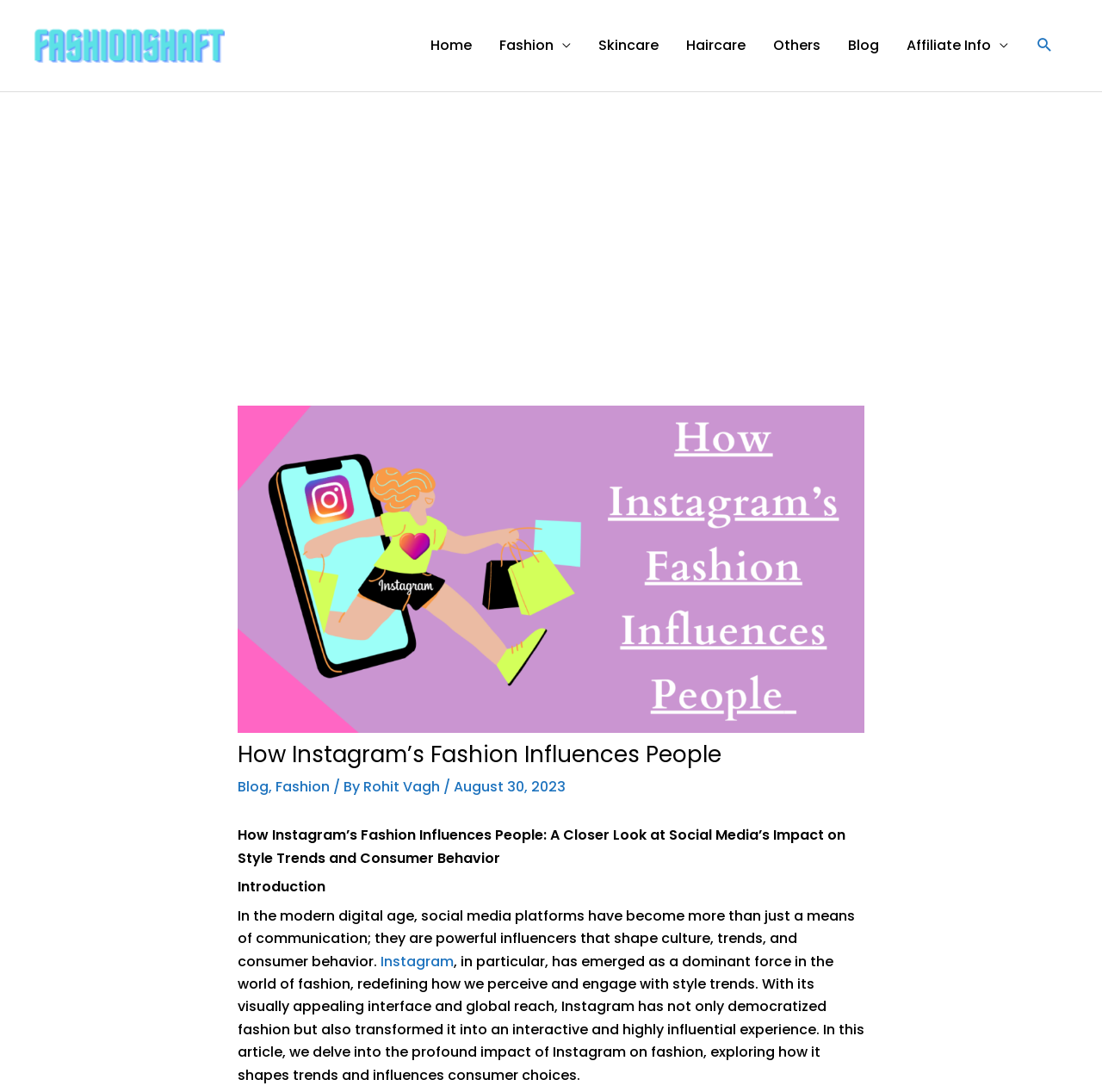What is the main topic of the article?
Give a single word or phrase as your answer by examining the image.

Instagram's influence on fashion